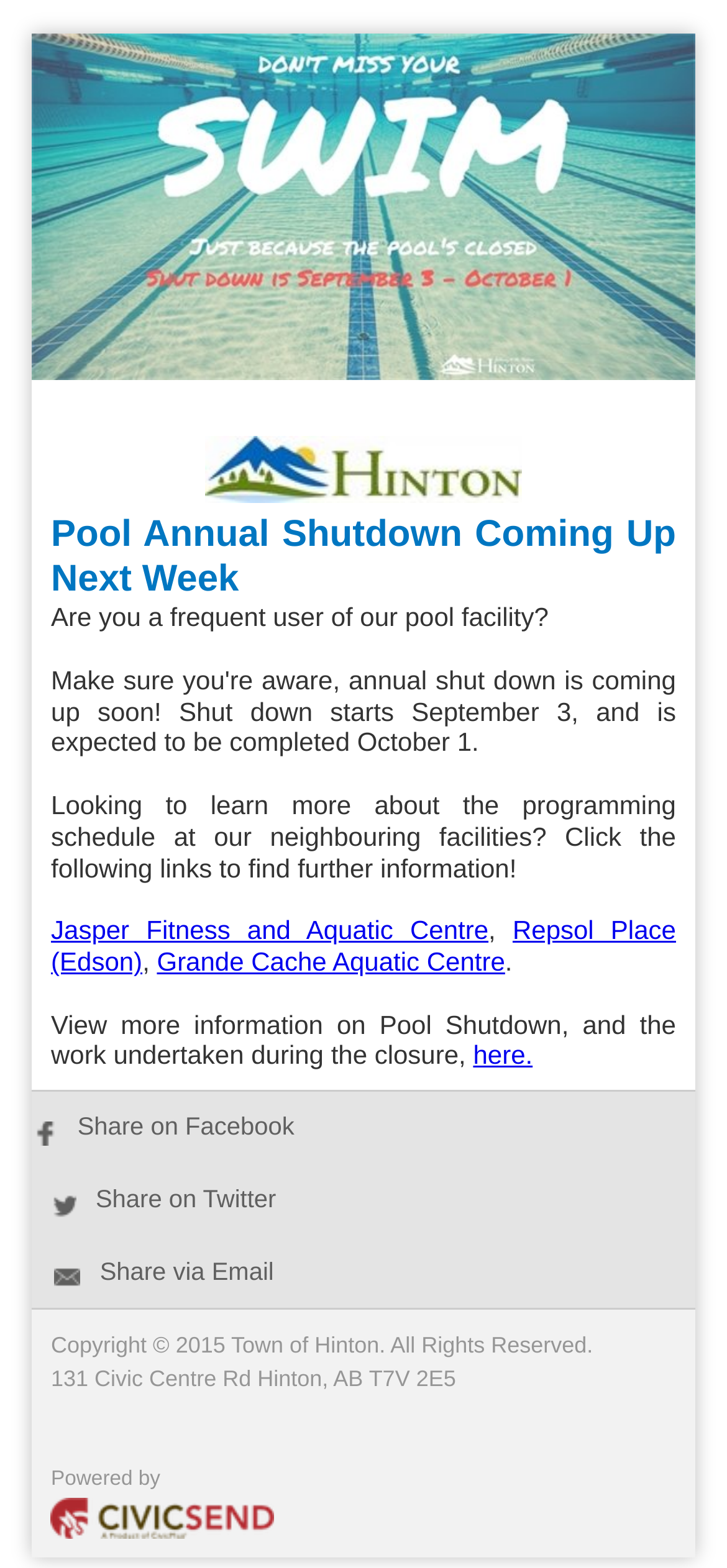Reply to the question with a single word or phrase:
What social media platforms are available for sharing?

Facebook, Twitter, Email